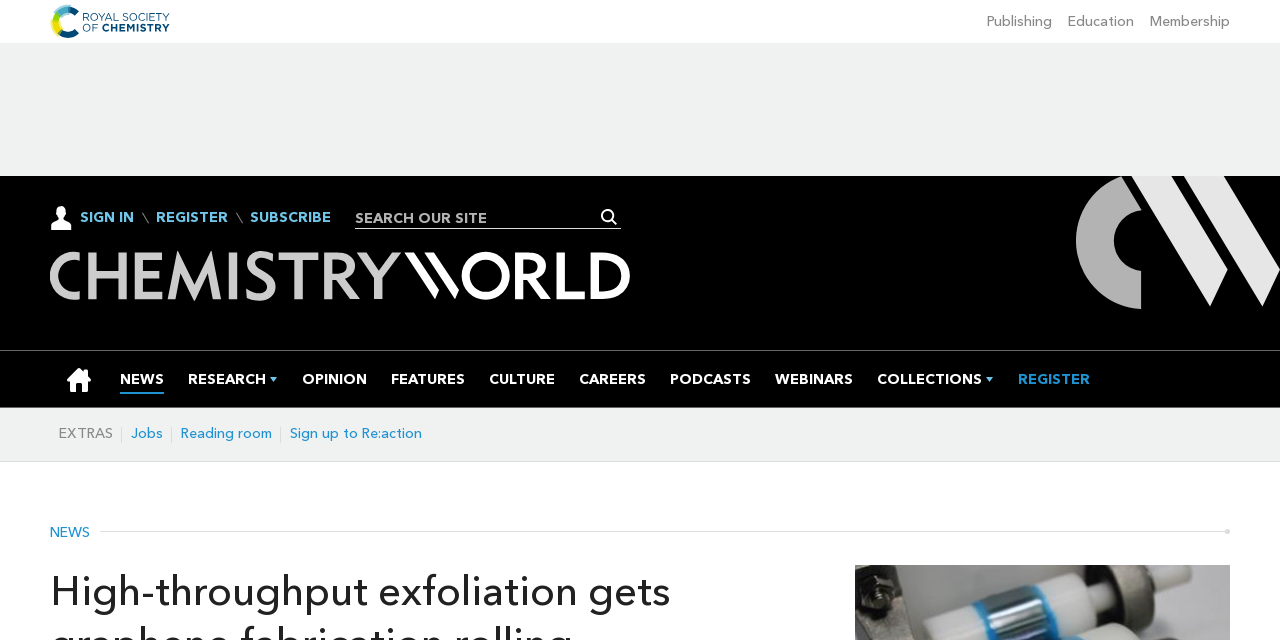Based on the element description: "Precision polymer analysis", identify the UI element and provide its bounding box coordinates. Use four float numbers between 0 and 1, [left, top, right, bottom].

[0.511, 0.94, 0.66, 0.969]